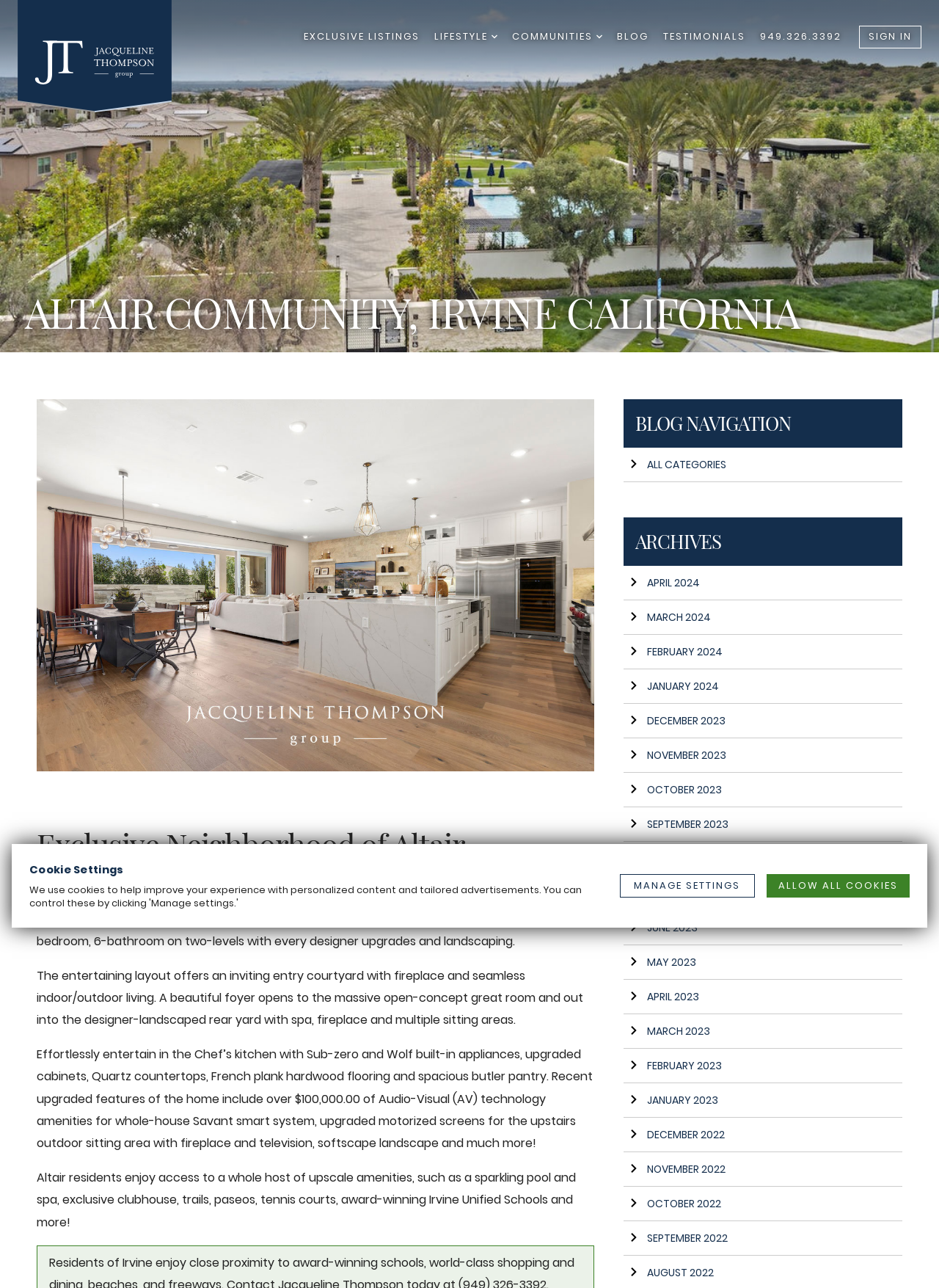Find the bounding box coordinates for the area that should be clicked to accomplish the instruction: "Sign in".

[0.915, 0.02, 0.981, 0.038]